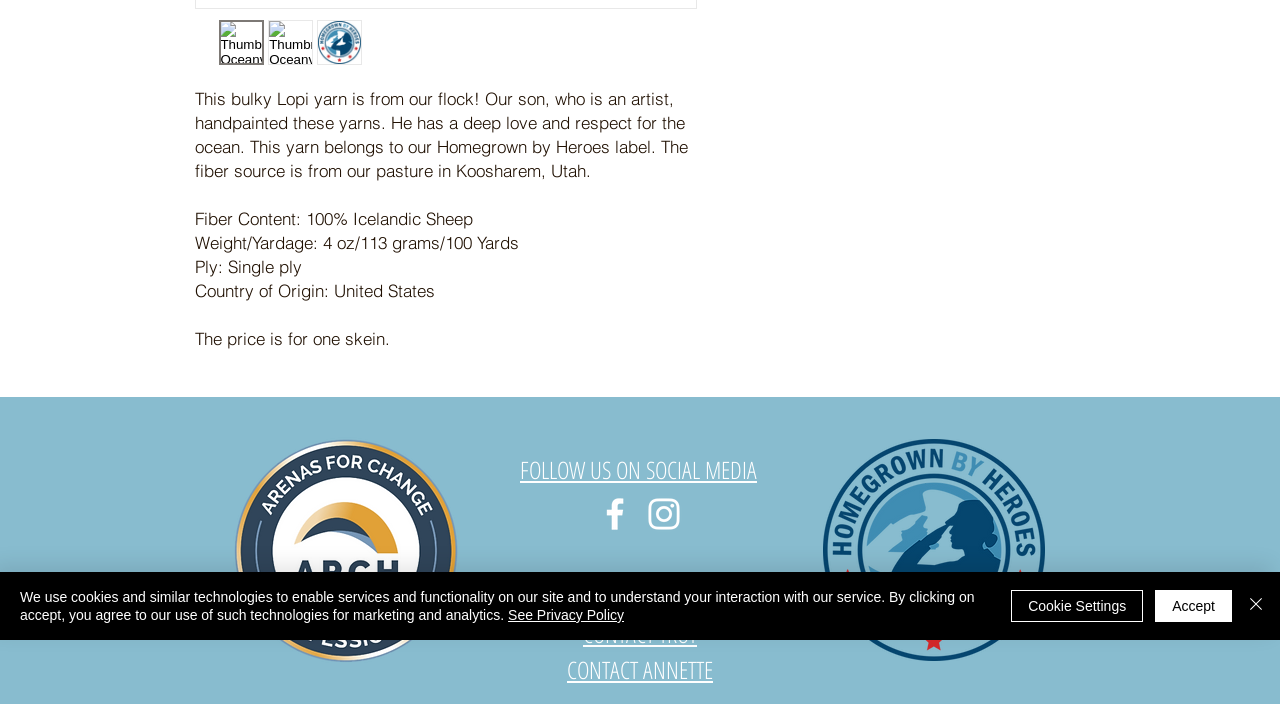Find the bounding box of the UI element described as: "aria-label="Facebook"". The bounding box coordinates should be given as four float values between 0 and 1, i.e., [left, top, right, bottom].

[0.464, 0.701, 0.497, 0.761]